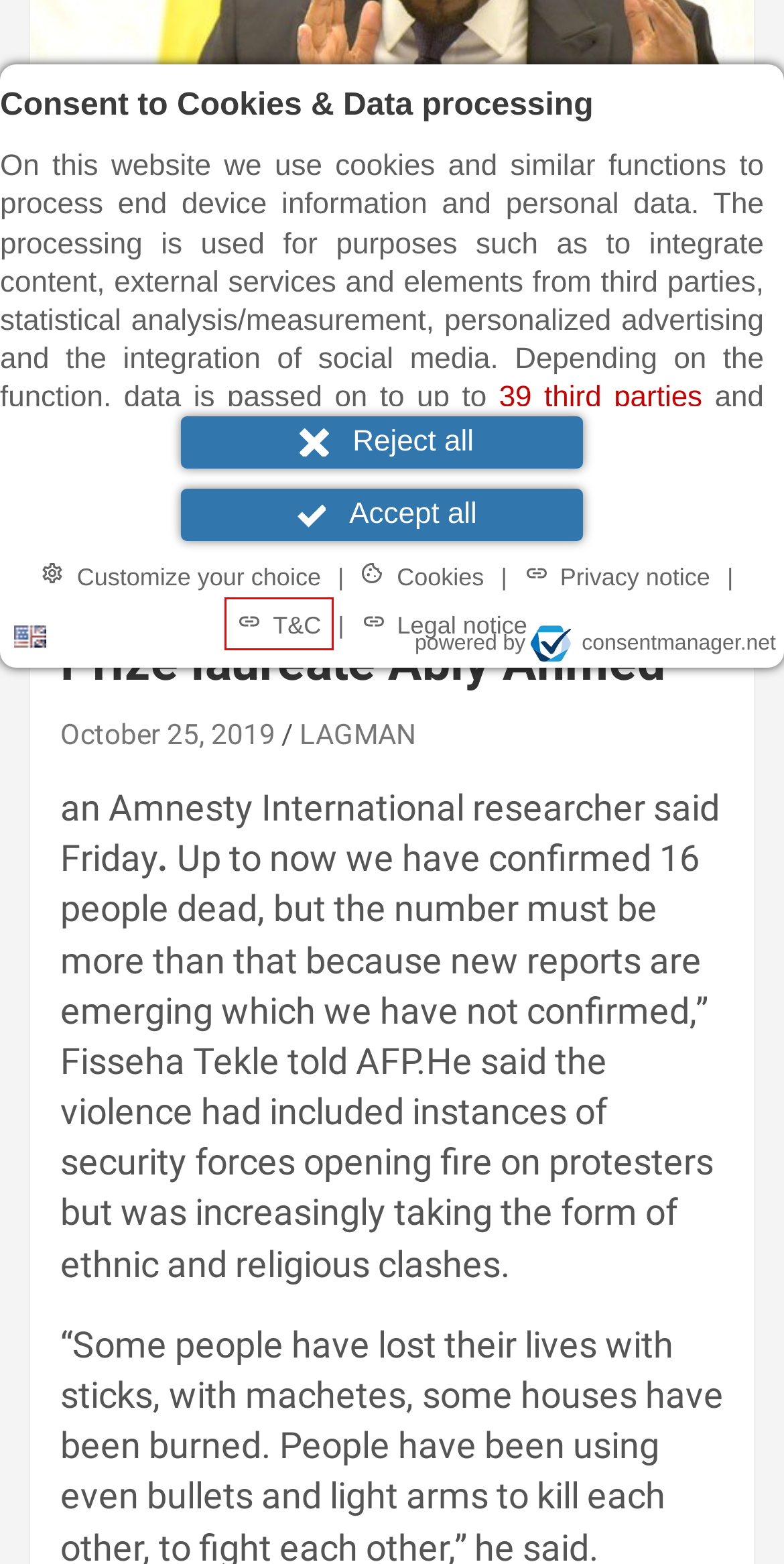You have been given a screenshot of a webpage, where a red bounding box surrounds a UI element. Identify the best matching webpage description for the page that loads after the element in the bounding box is clicked. Options include:
A. Privacy | Lagmen Net
B. Leadership and management Archives | Lagmen Net
C. Term of use | Lagmen Net
D. Cookie banner from consentmanager
E. Tragedy Archives | Lagmen Net
F. News Archives | Lagmen Net
G. Government Archives | Lagmen Net
H. LAGMAN, Author at Lagmen Net

C